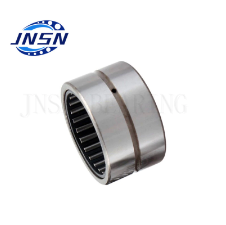Answer succinctly with a single word or phrase:
What is the brand name of the manufacturer?

JNSN